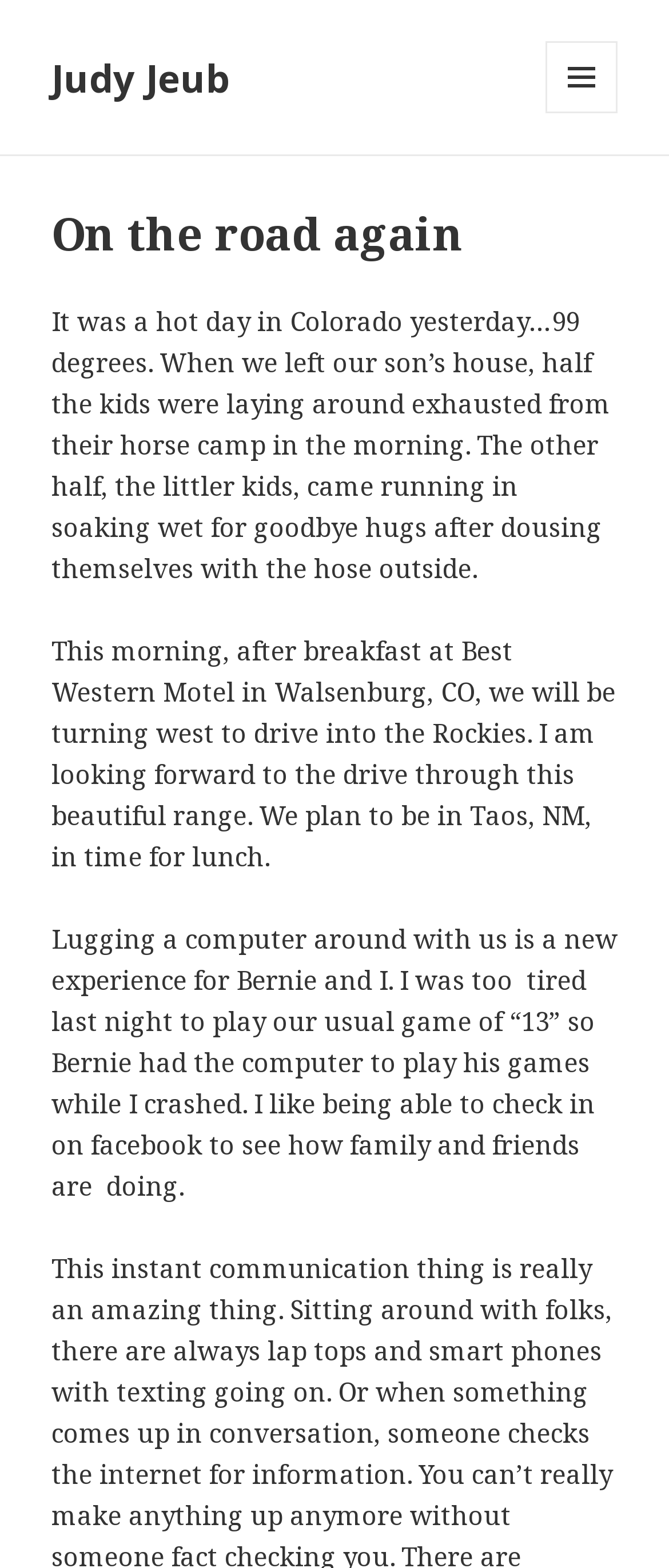Extract the main title from the webpage.

On the road again